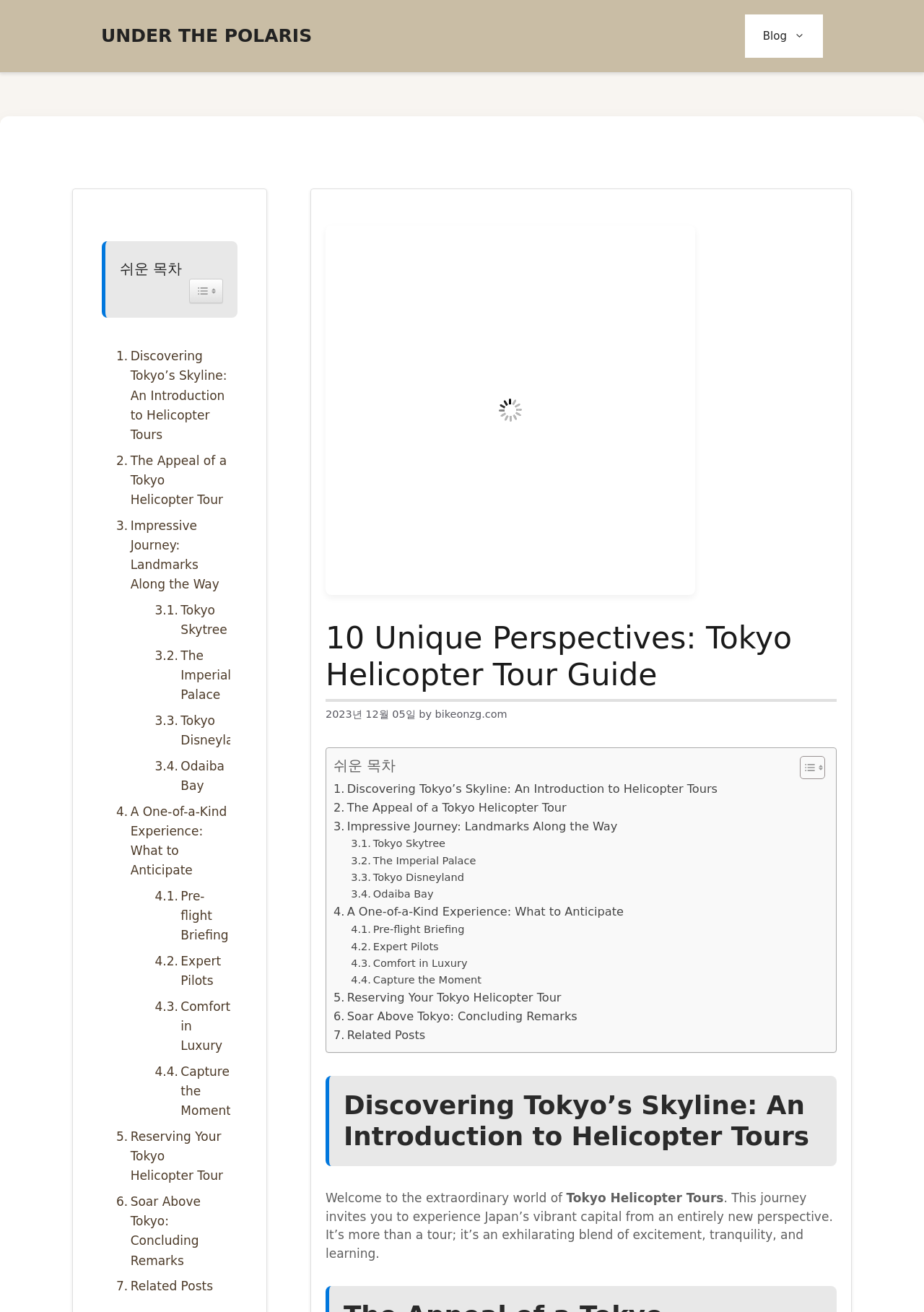Please identify the bounding box coordinates for the region that you need to click to follow this instruction: "Explore 'Reserving Your Tokyo Helicopter Tour'".

[0.361, 0.754, 0.607, 0.768]